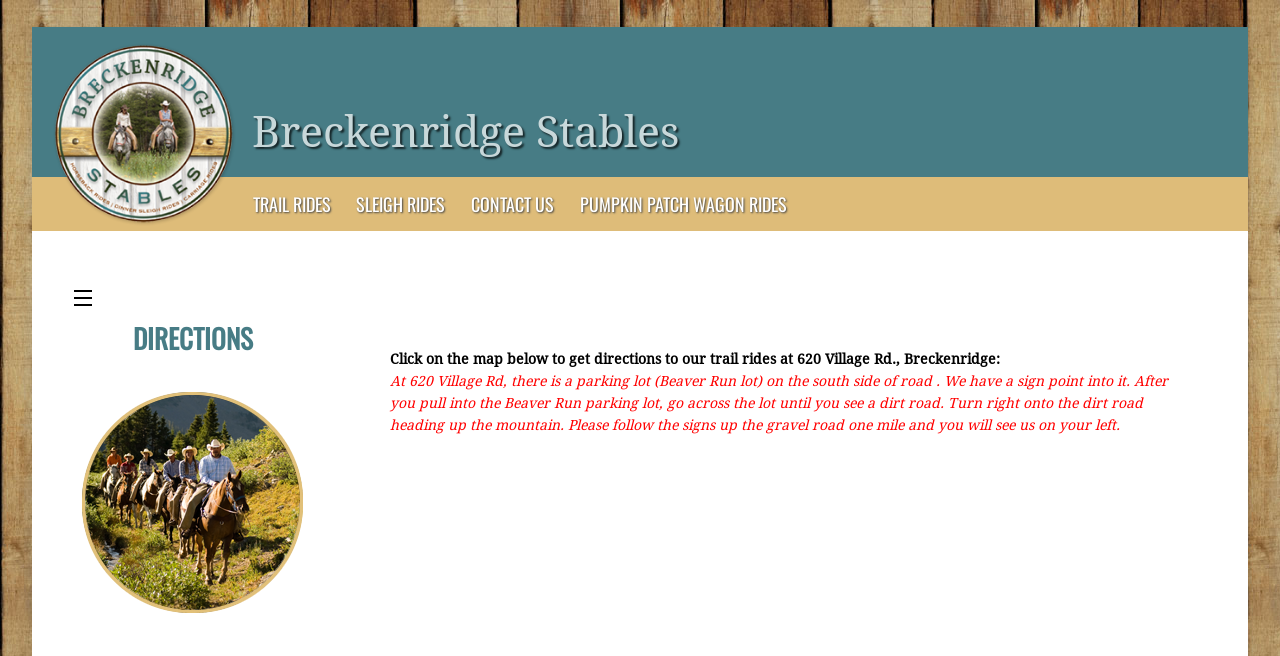What type of rides are offered?
Provide a thorough and detailed answer to the question.

The webpage offers trail rides, as evident from the link element 'TRAIL RIDES' at [0.189, 0.282, 0.267, 0.339], and also mentions other types of rides such as sleigh rides and pumpkin patch wagon rides.